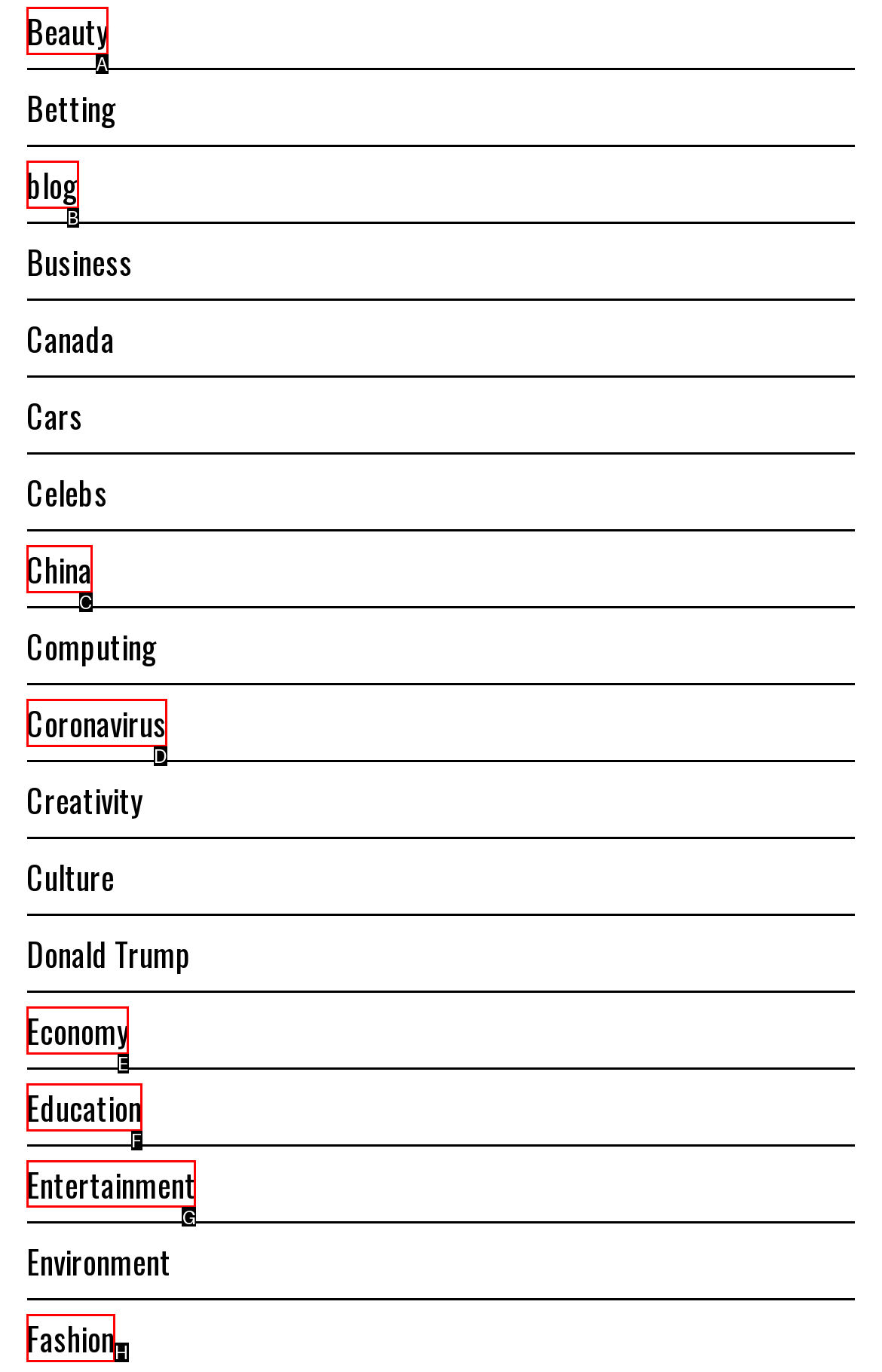Identify the letter of the option that should be selected to accomplish the following task: Explore the Entertainment section. Provide the letter directly.

G